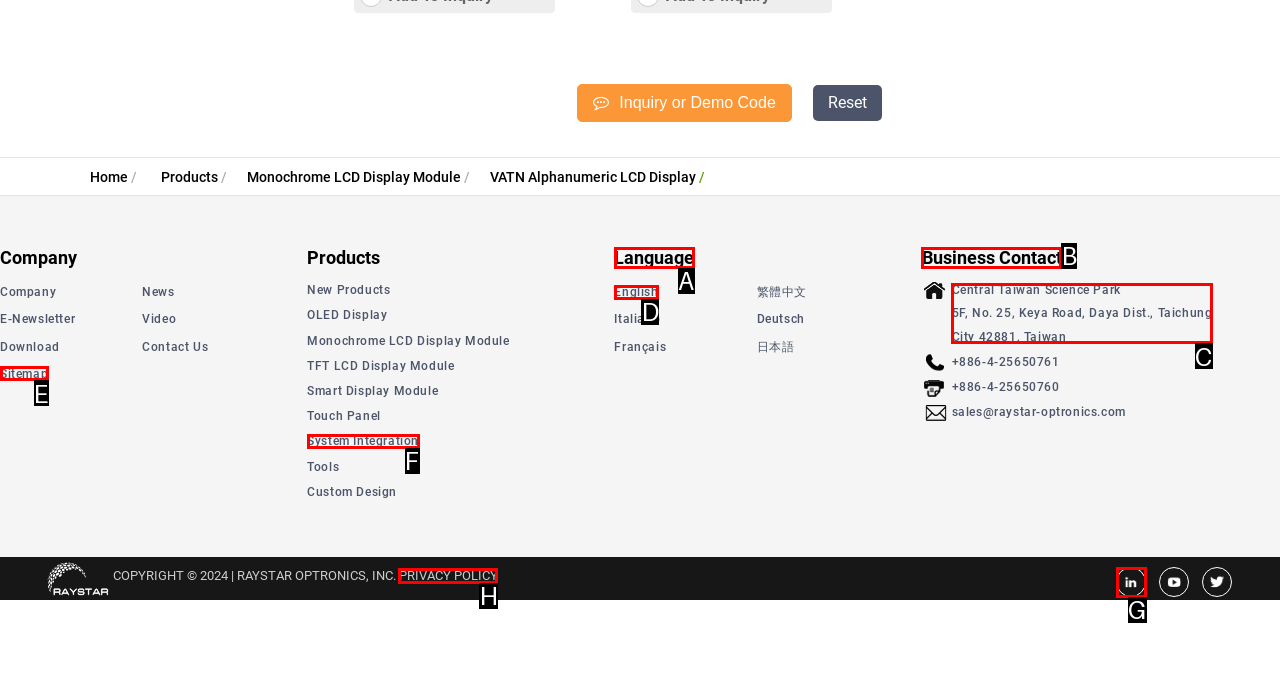Determine which option matches the element description: System Integration
Reply with the letter of the appropriate option from the options provided.

F